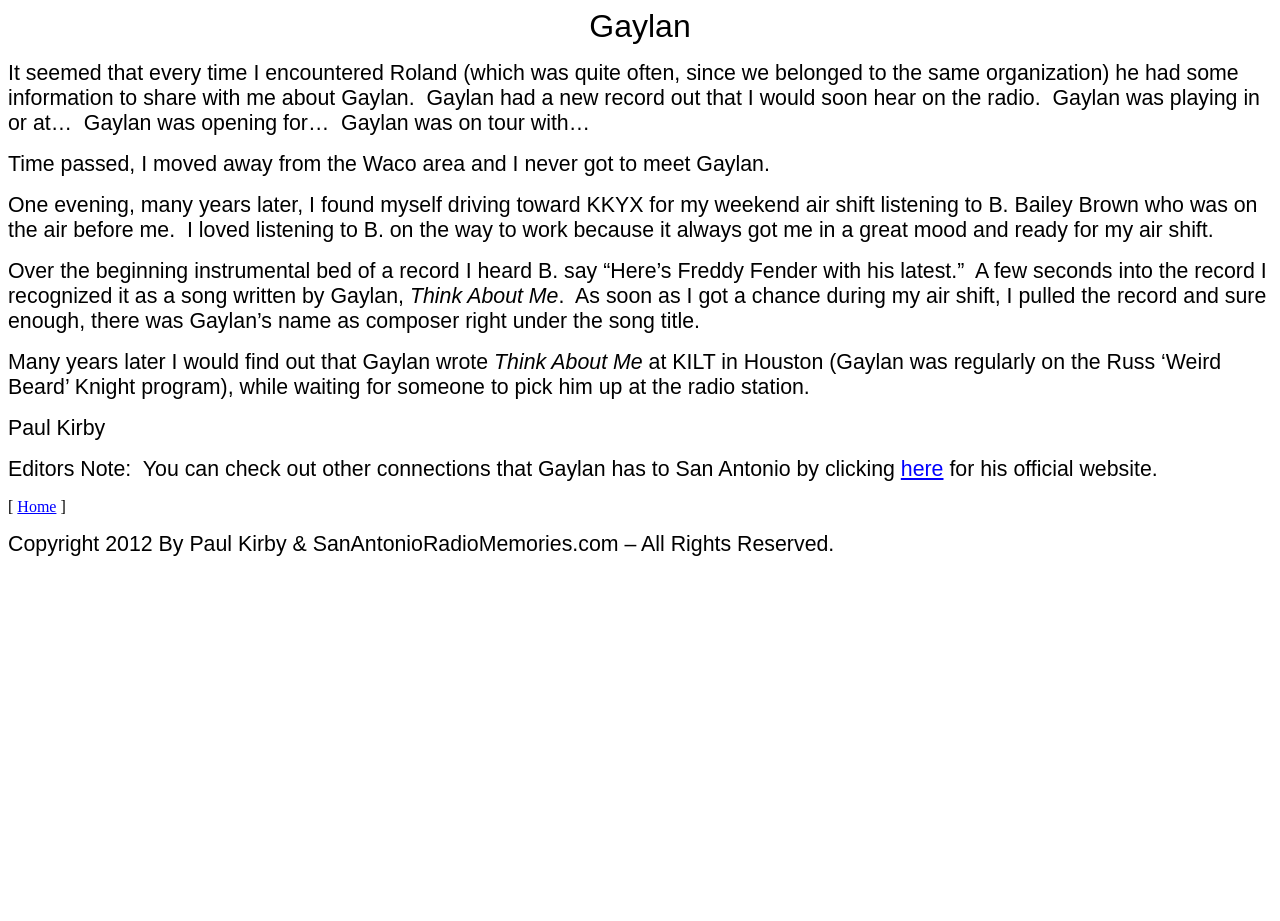Answer the question with a single word or phrase: 
Who is the author of the article?

Paul Kirby